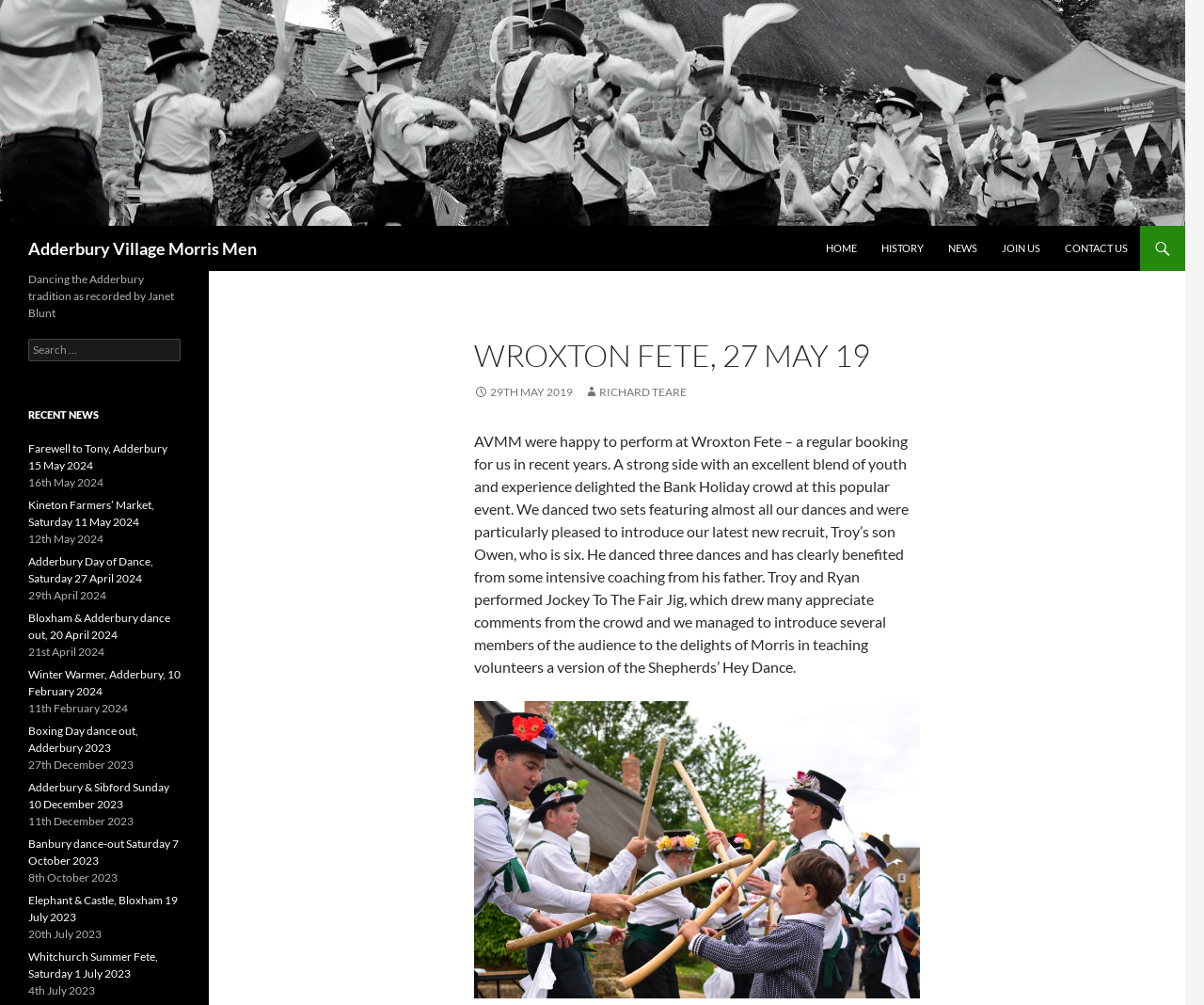Please specify the bounding box coordinates of the region to click in order to perform the following instruction: "View the details of Adderbury Day of Dance".

[0.023, 0.551, 0.127, 0.582]